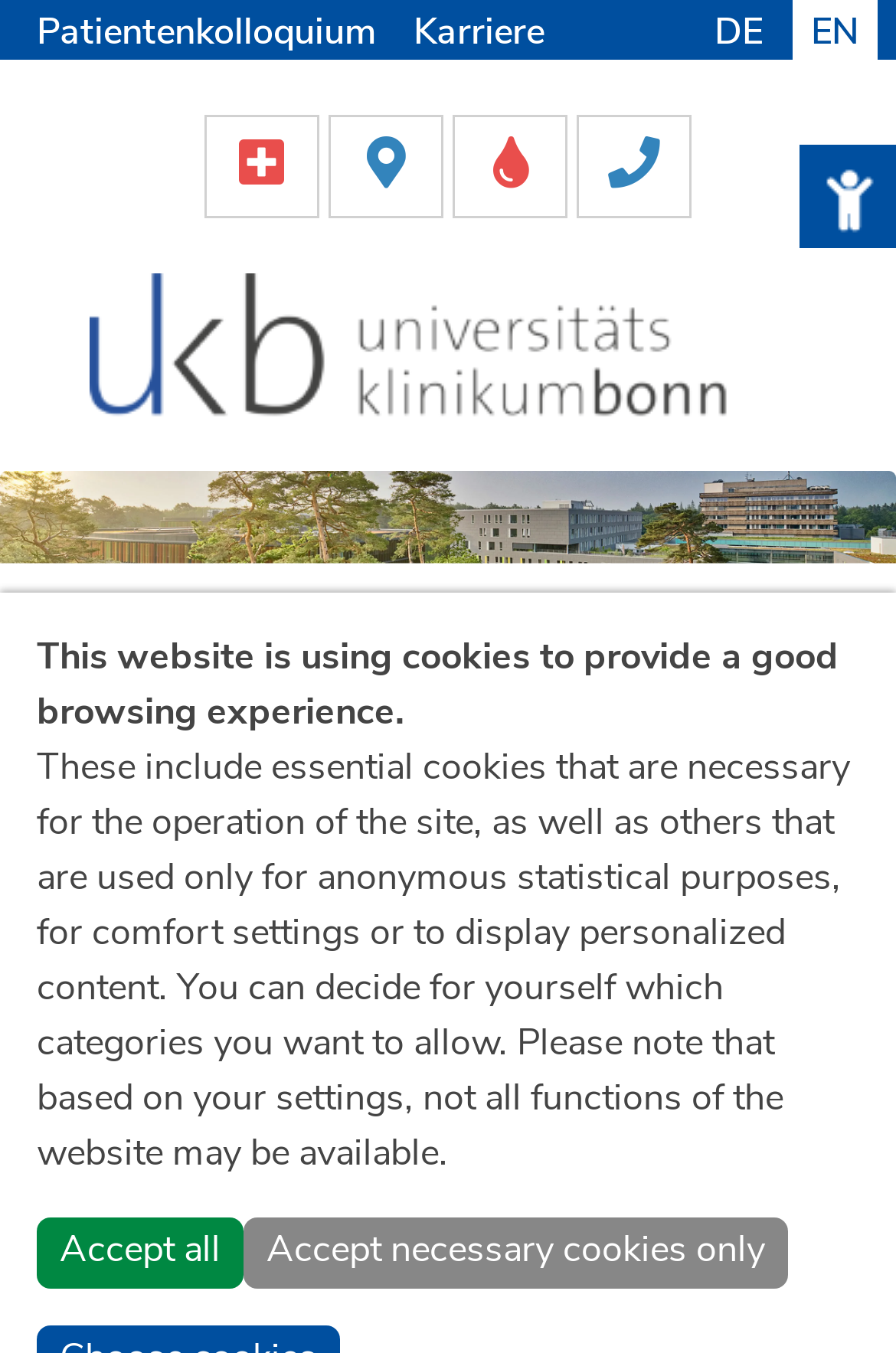How many navigation links are there?
Refer to the image and give a detailed answer to the query.

I counted the number of links in the navigation section, which are 'UKB Home', 'Psychiatry and Psychotherapy', 'Clinical picture', and 'Addictions', so there are 4 navigation links.